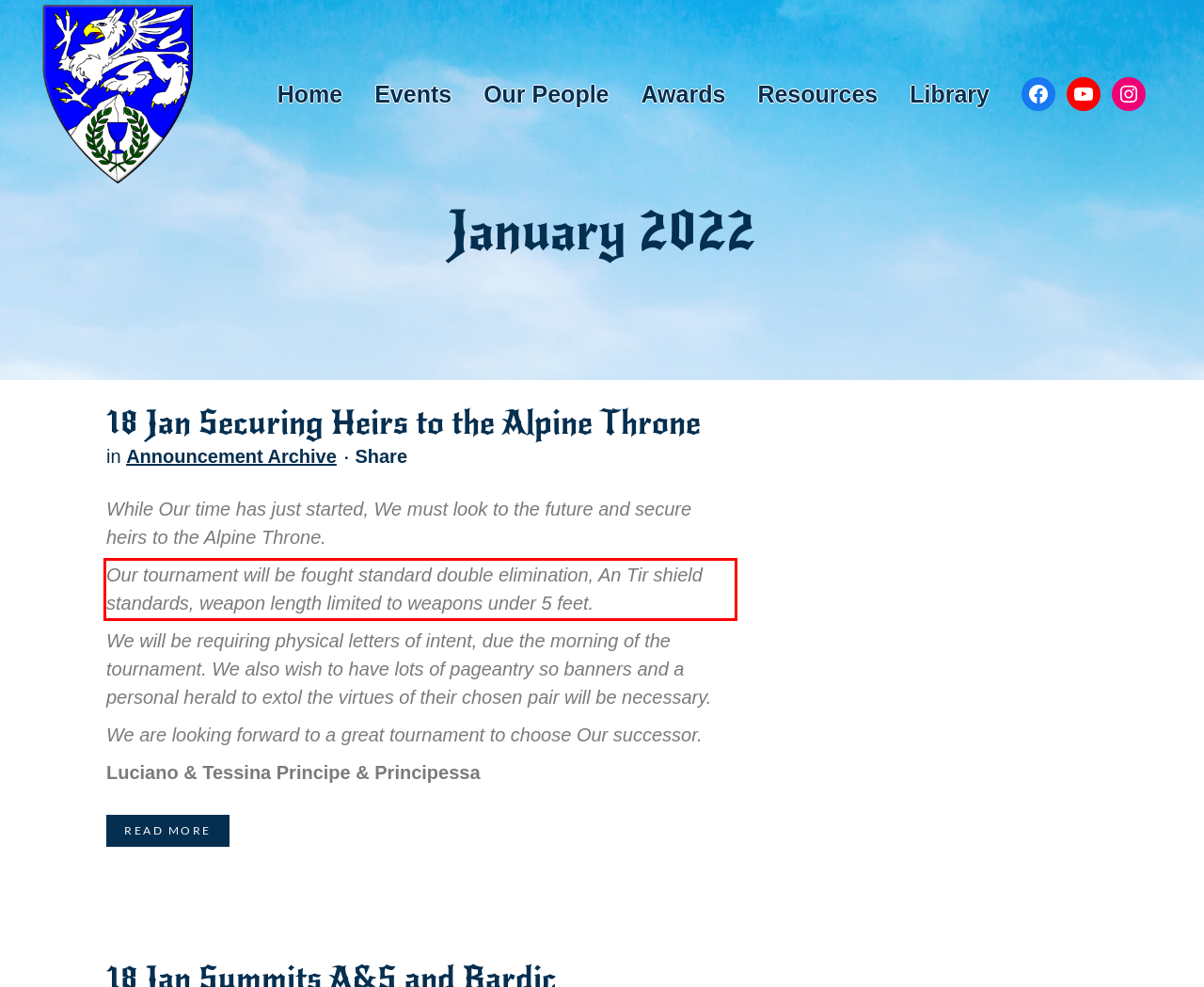Identify and transcribe the text content enclosed by the red bounding box in the given screenshot.

Our tournament will be fought standard double elimination, An Tir shield standards, weapon length limited to weapons under 5 feet.